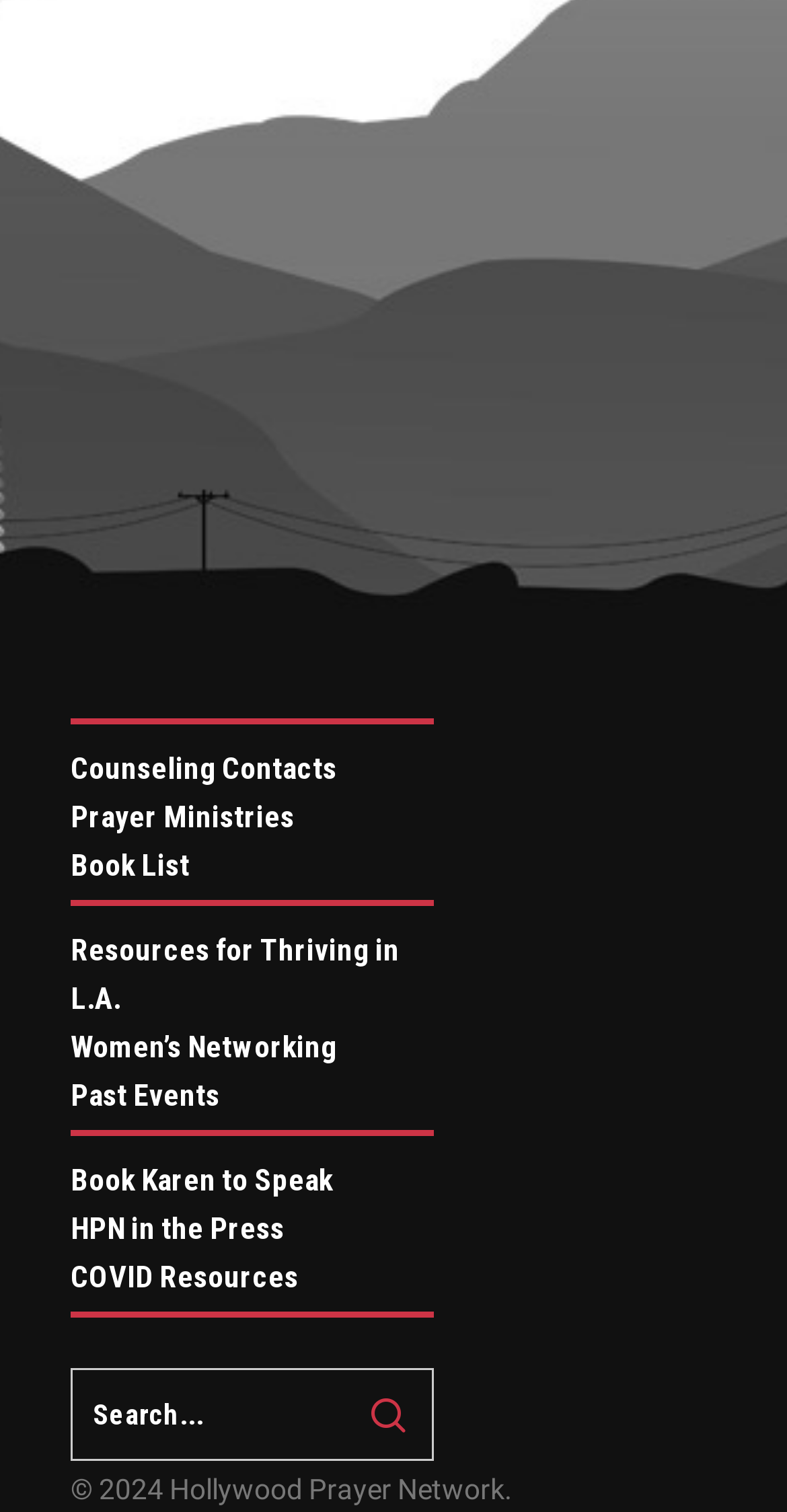How many elements are there in the search box?
Use the image to answer the question with a single word or phrase.

2